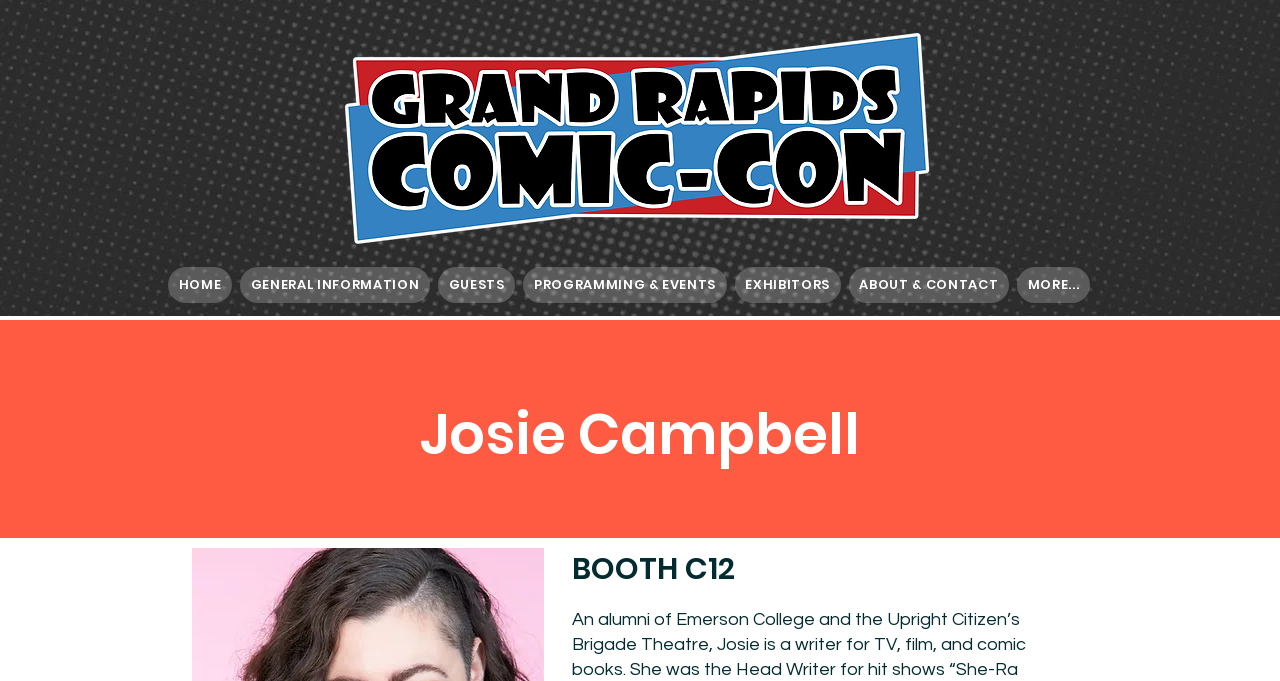Give the bounding box coordinates for the element described by: "ABOUT & CONTACT".

[0.663, 0.392, 0.788, 0.445]